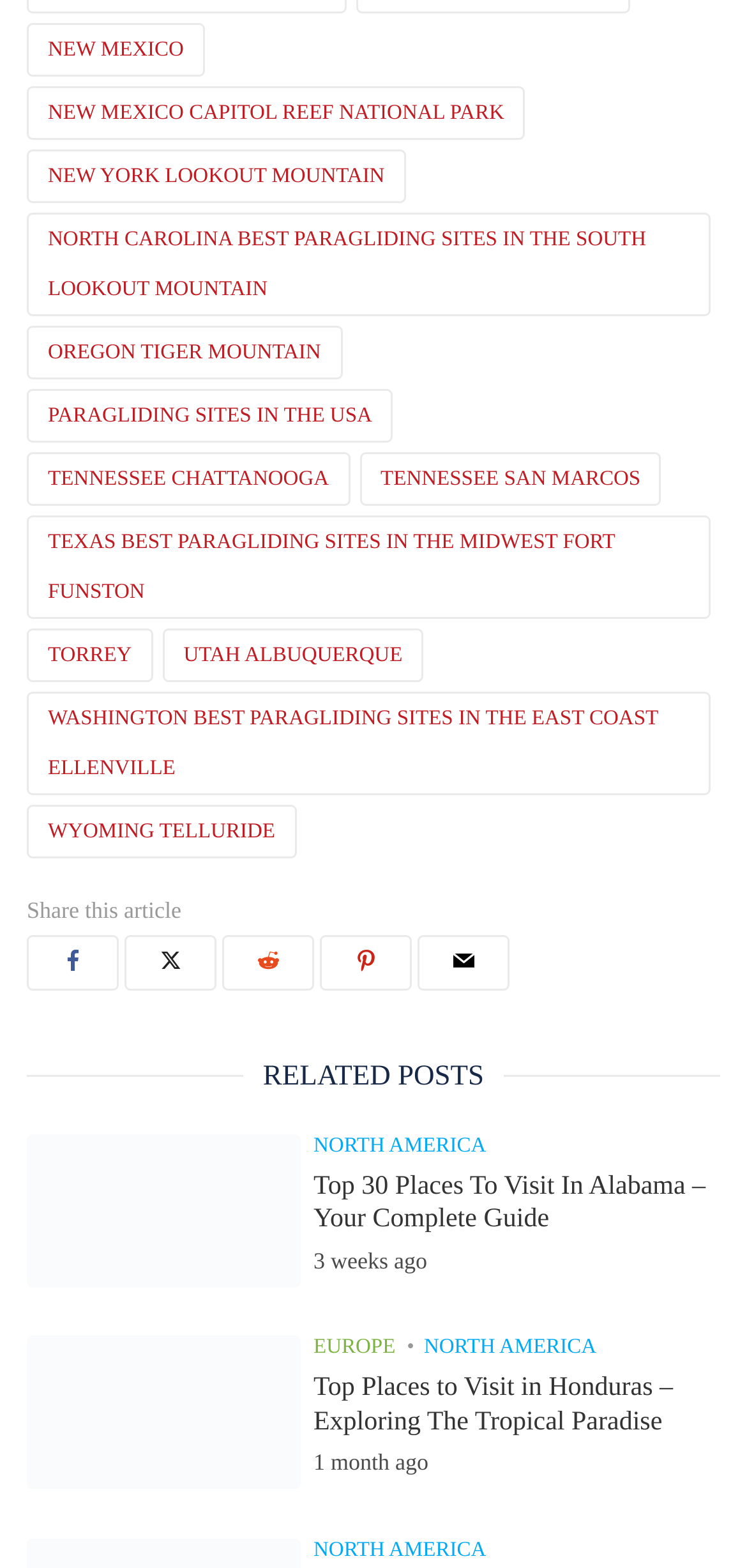With reference to the screenshot, provide a detailed response to the question below:
How many articles are listed on the webpage?

There are two article sections on the webpage, each with a heading, link, and timestamp. The first article is about places to visit in Alabama, and the second article is about places to visit in Honduras.